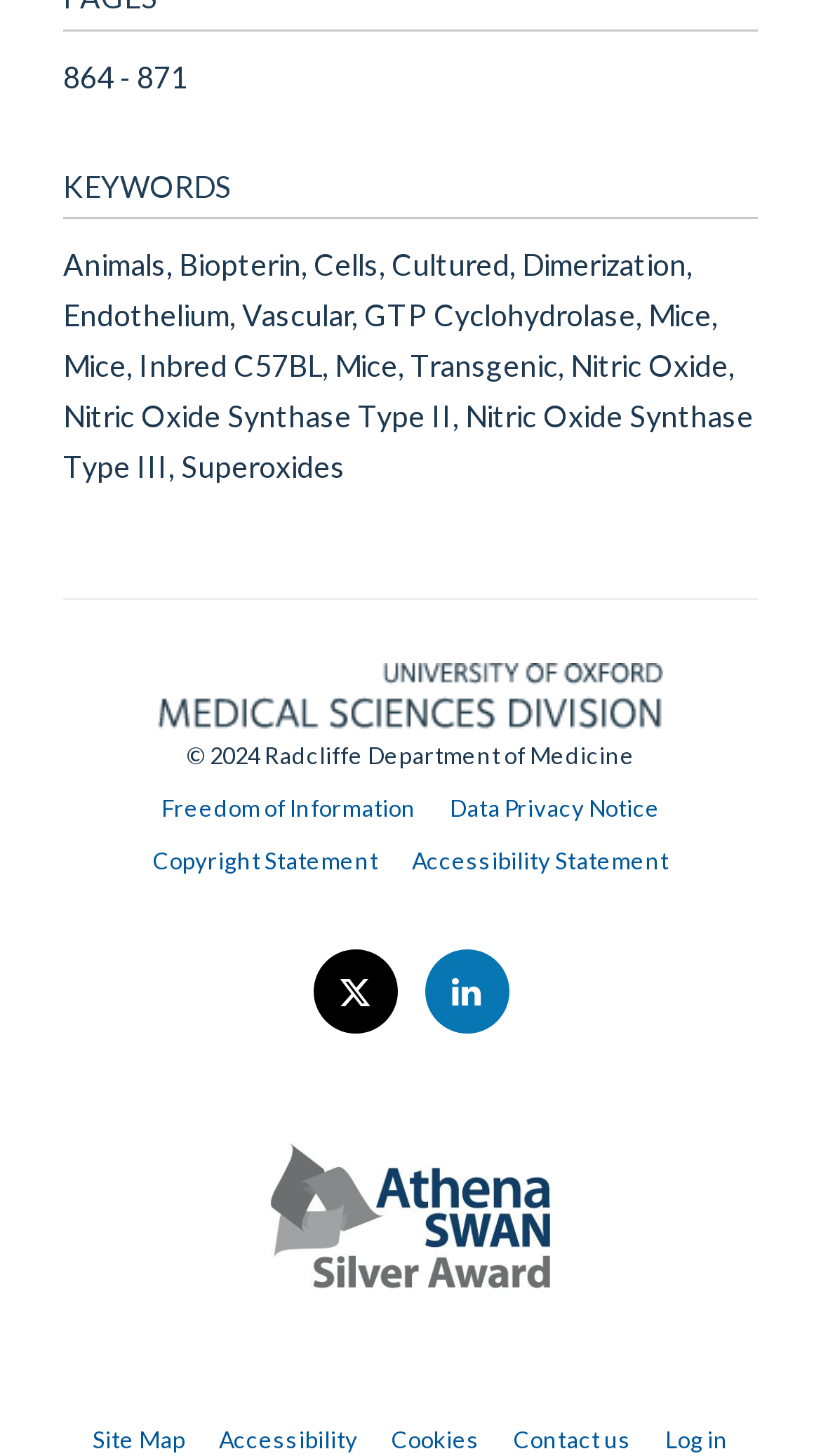Provide a brief response to the question using a single word or phrase: 
How many social media links are there?

2